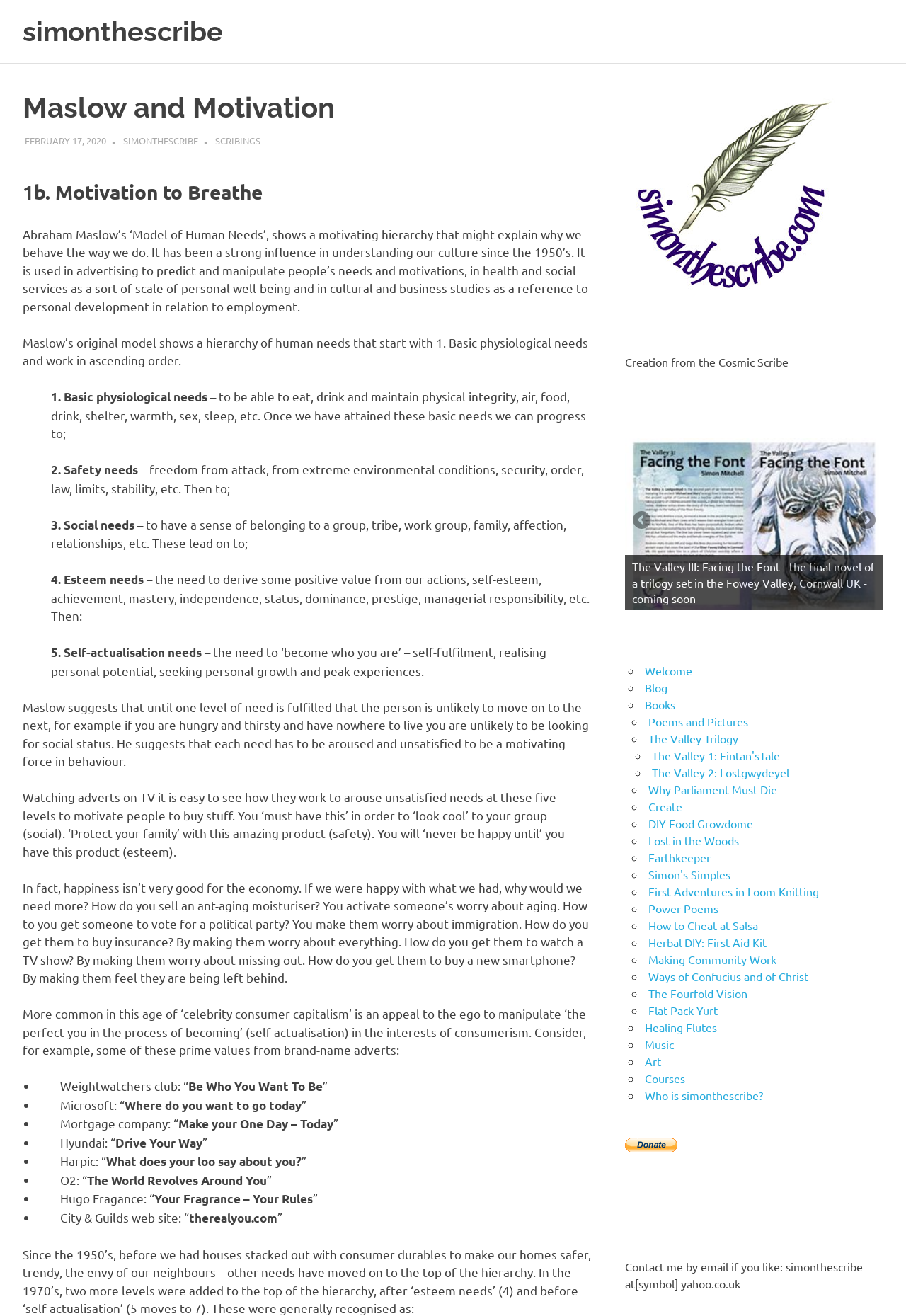Answer the question in a single word or phrase:
What is the title of the webpage?

Maslow and Motivation